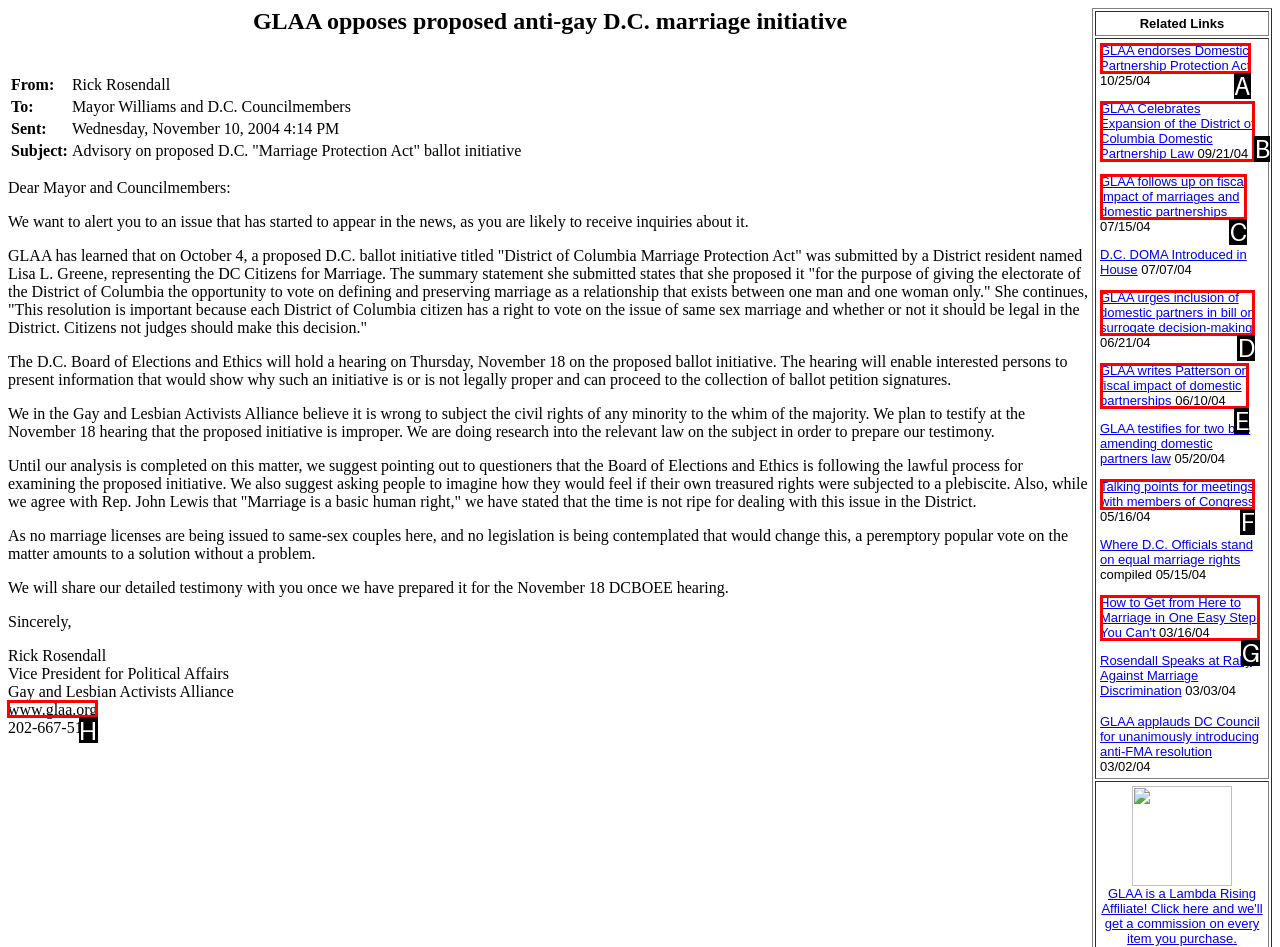Select the appropriate HTML element to click for the following task: Visit the website www.glaa.org
Answer with the letter of the selected option from the given choices directly.

H